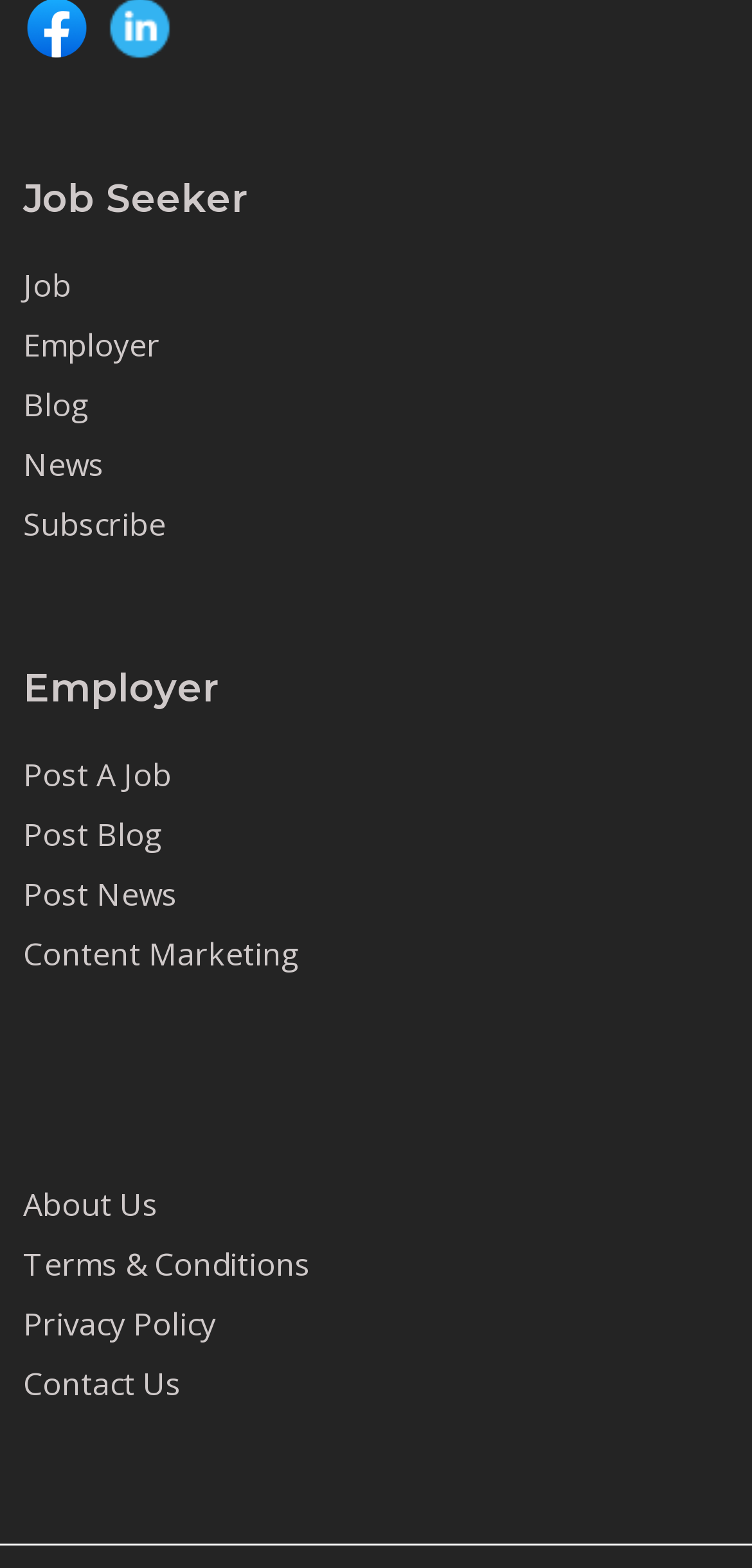Provide your answer in one word or a succinct phrase for the question: 
What is the last link on the webpage?

Contact Us